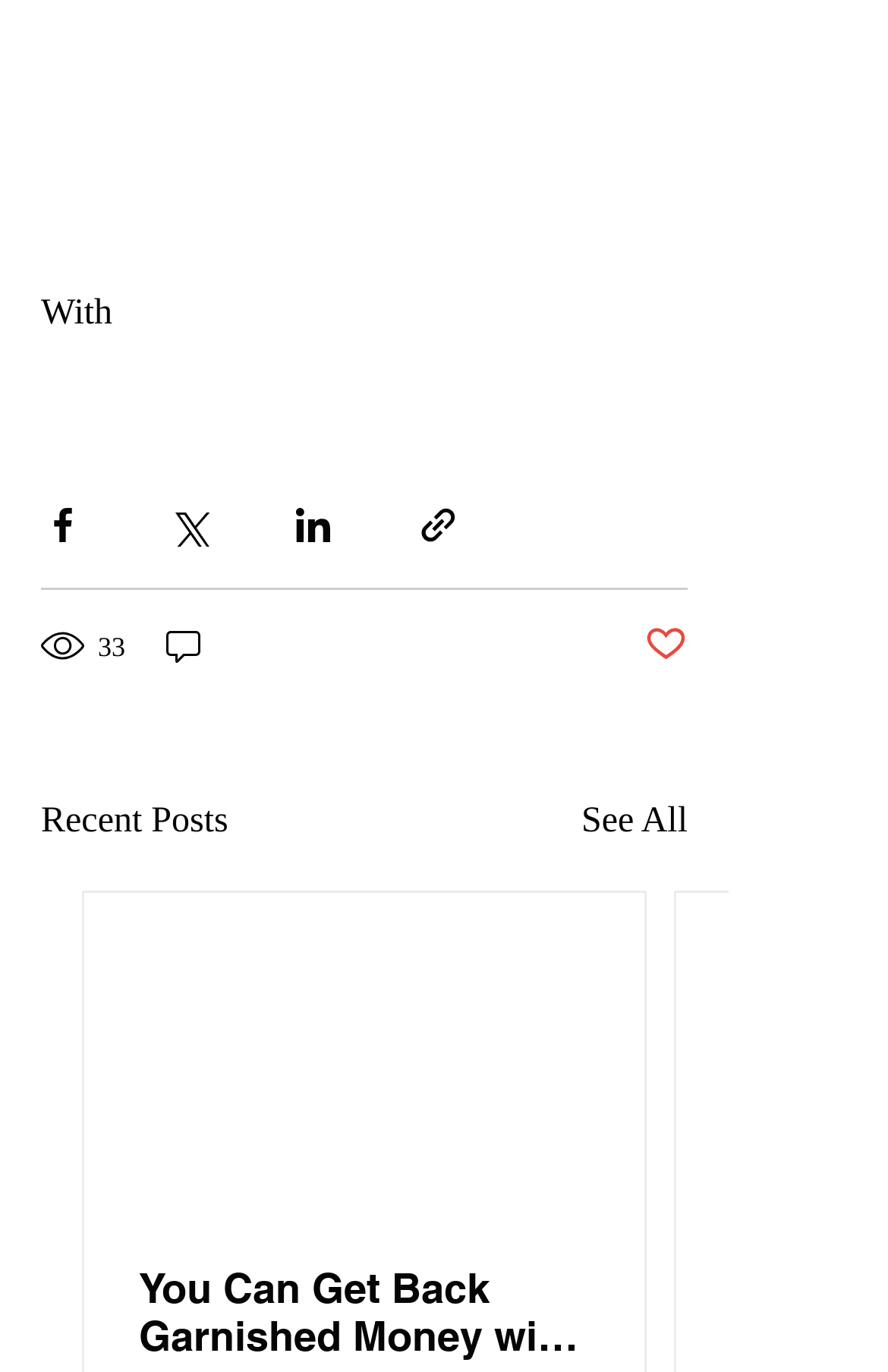Find and indicate the bounding box coordinates of the region you should select to follow the given instruction: "Share via link".

[0.469, 0.368, 0.518, 0.399]